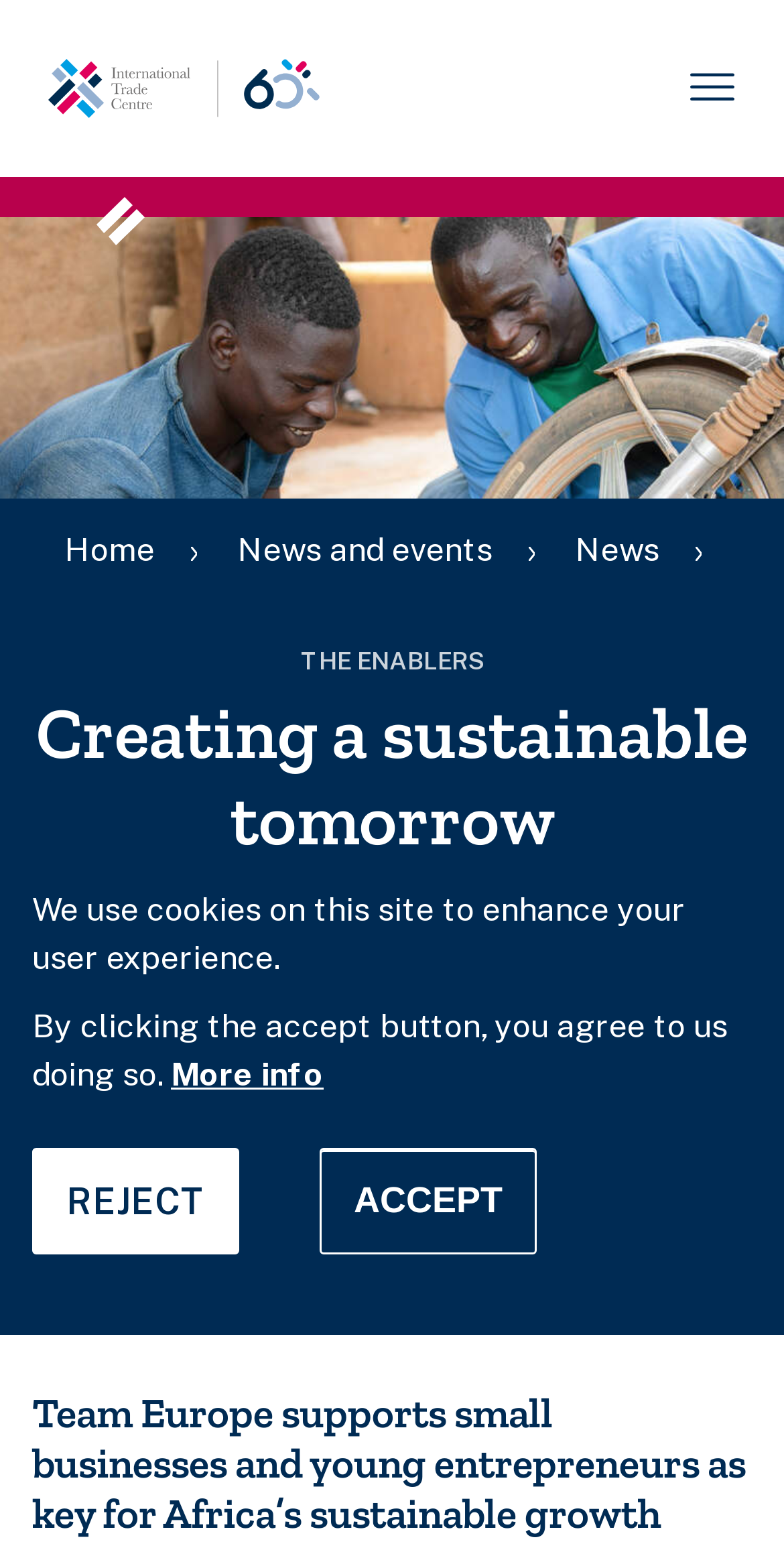What is the purpose of the 'ACCEPT' button?
Using the picture, provide a one-word or short phrase answer.

To agree to cookies